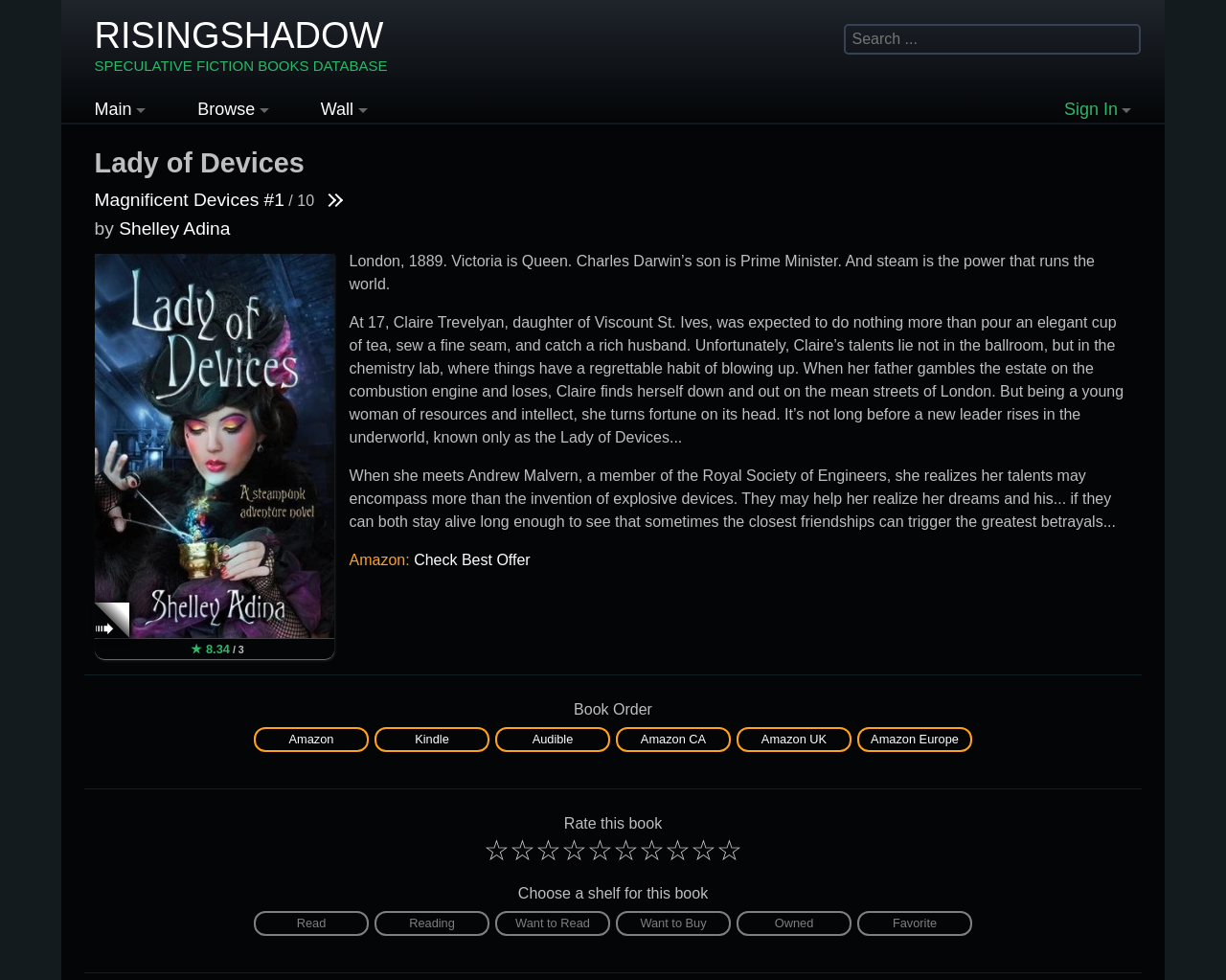Give a detailed account of the webpage.

This webpage is about the book "Lady of Devices" by Shelley Adina. At the top, there is a link to "RISINGSHADOW SPECULATIVE FICTION BOOKS DATABASE" and a search bar. Below that, there are four tabs: "Main", "Browse", "Wall", and "Sign In". 

The main content of the page is about the book, with a heading "Lady of Devices" and a link to "Magnificent Devices #1". There is also a rating system with a score of 8.34 out of 10. 

Below the rating, there is a brief summary of the book, which describes the story of Claire Trevelyan, a young woman with talents in chemistry, and her adventures in the underworld of London. 

On the right side of the summary, there is an image of the book cover. Below the summary, there are links to purchase the book from various online retailers, including Amazon, Kindle, Audible, and more. 

Further down the page, there are buttons to rate the book and add it to a shelf. There are also several buttons to indicate the user's status with the book, such as "Read", "Reading", "Want to Read", and more.